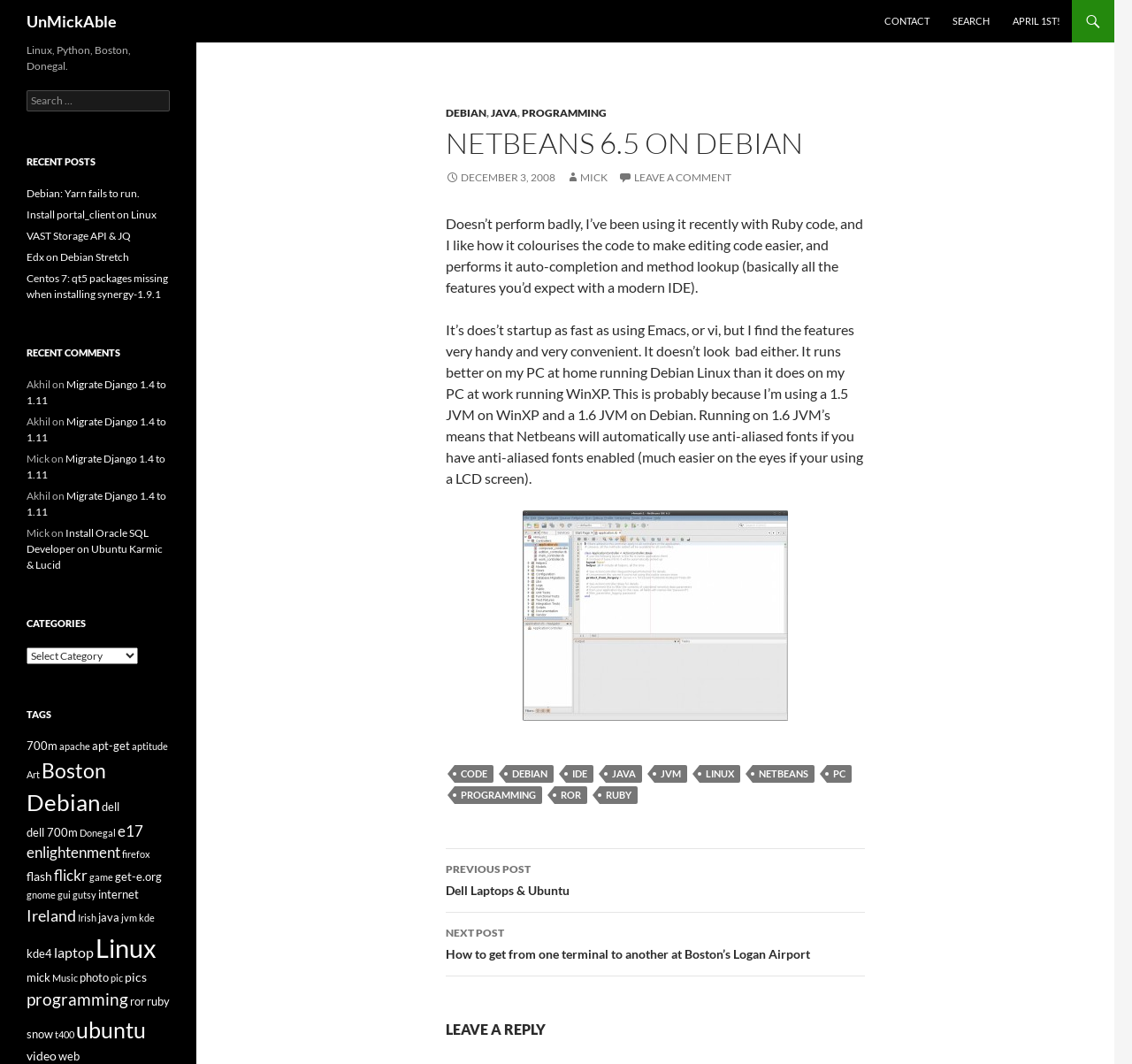Locate the bounding box coordinates of the element's region that should be clicked to carry out the following instruction: "View the NEXT POST". The coordinates need to be four float numbers between 0 and 1, i.e., [left, top, right, bottom].

[0.394, 0.858, 0.764, 0.918]